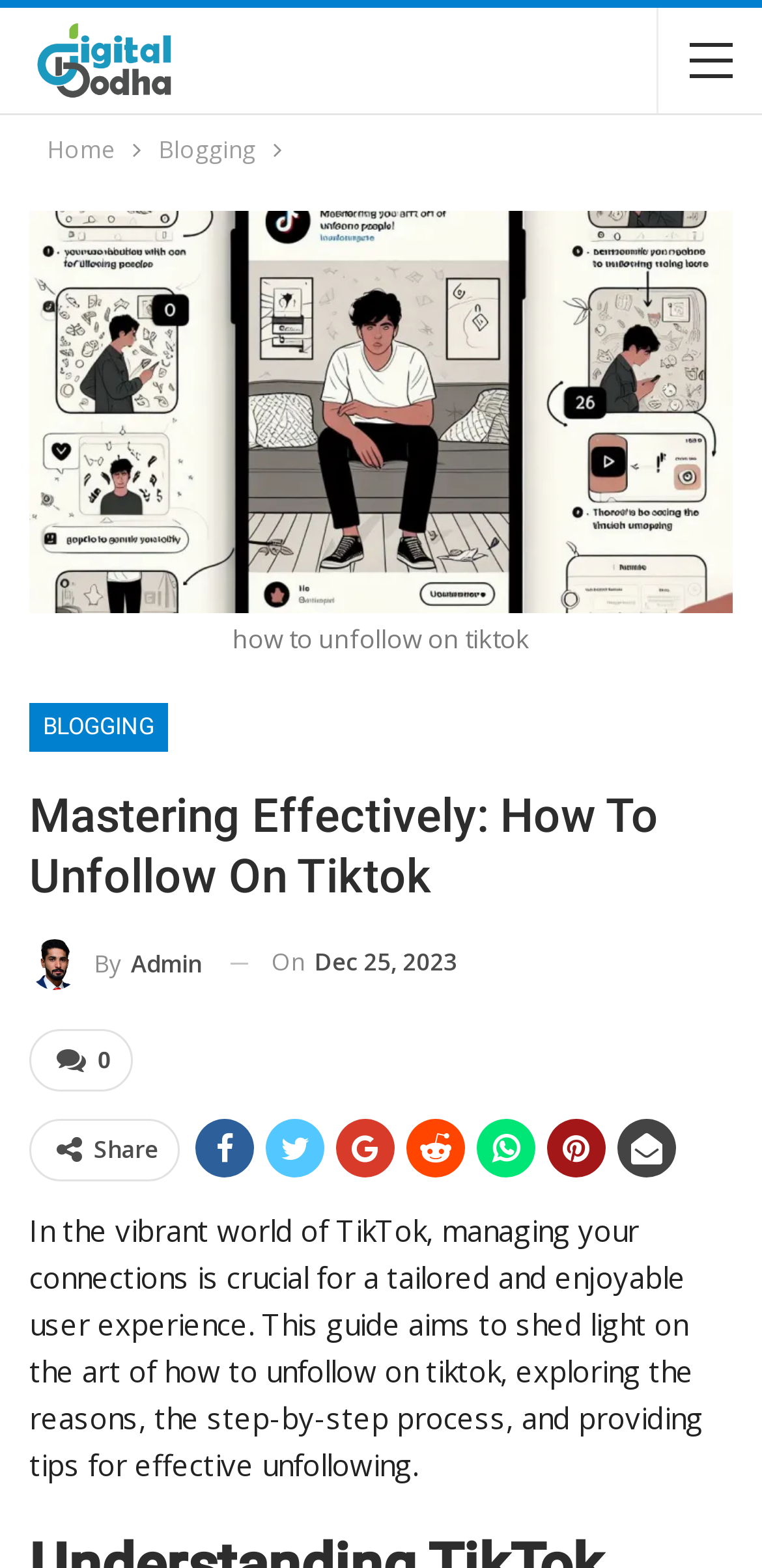What is the date of the blog post?
We need a detailed and exhaustive answer to the question. Please elaborate.

The date of the blog post is located next to the author's name, with a bounding box of [0.413, 0.603, 0.6, 0.624]. The date is 'Dec 25, 2023'.